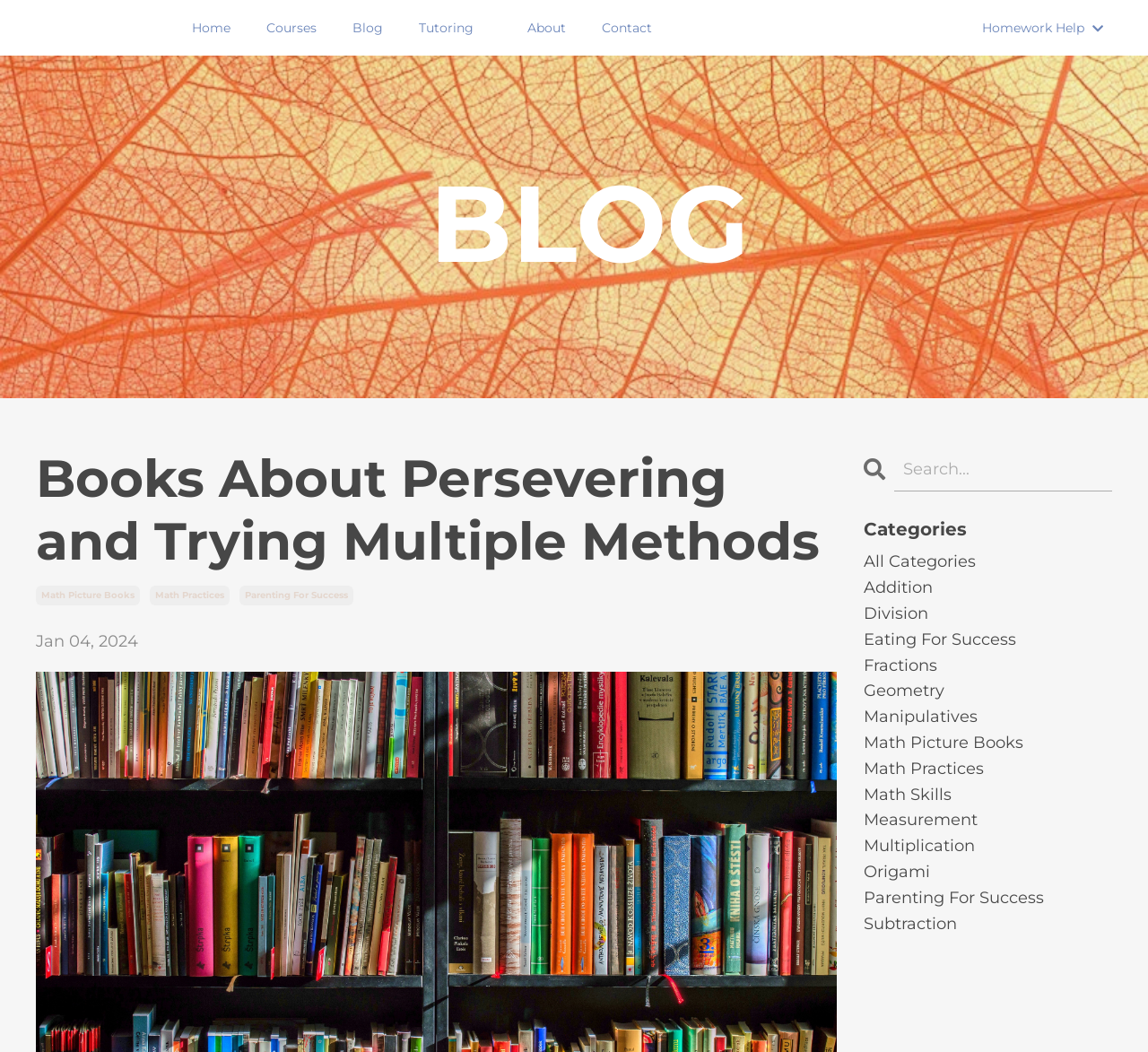Can you find the bounding box coordinates for the element to click on to achieve the instruction: "go to home page"?

[0.167, 0.017, 0.2, 0.036]